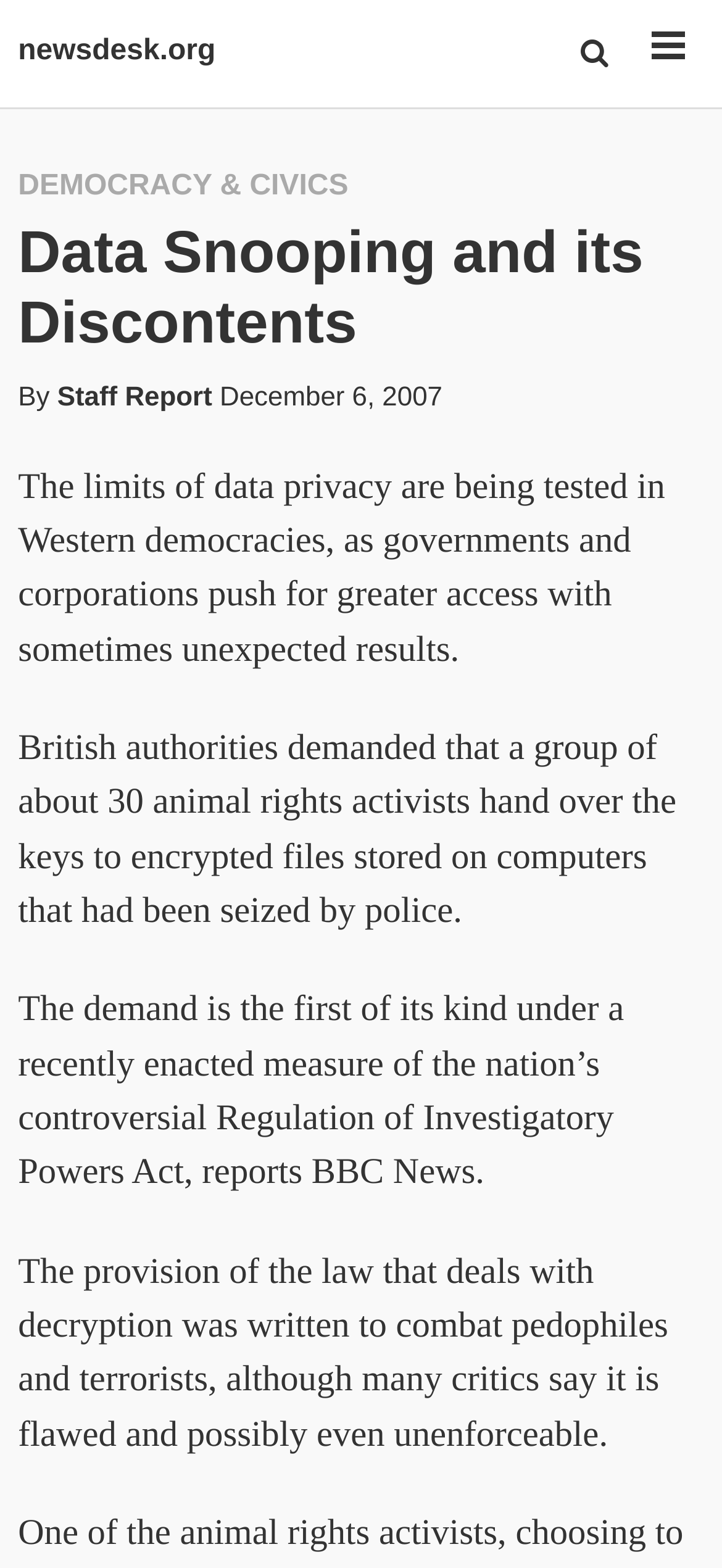Using the provided element description "title="More"", determine the bounding box coordinates of the UI element.

[0.878, 0.0, 0.975, 0.066]